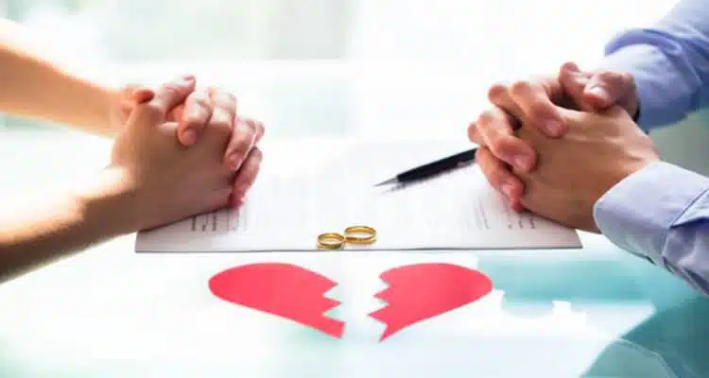What does the broken heart symbolize?
Based on the image, answer the question with as much detail as possible.

The broken heart symbol is artistically rendered to appear broken, and it is positioned below the wedding rings, which symbolize the commitment that once was, implying that the broken heart represents the separation or the end of the marriage.